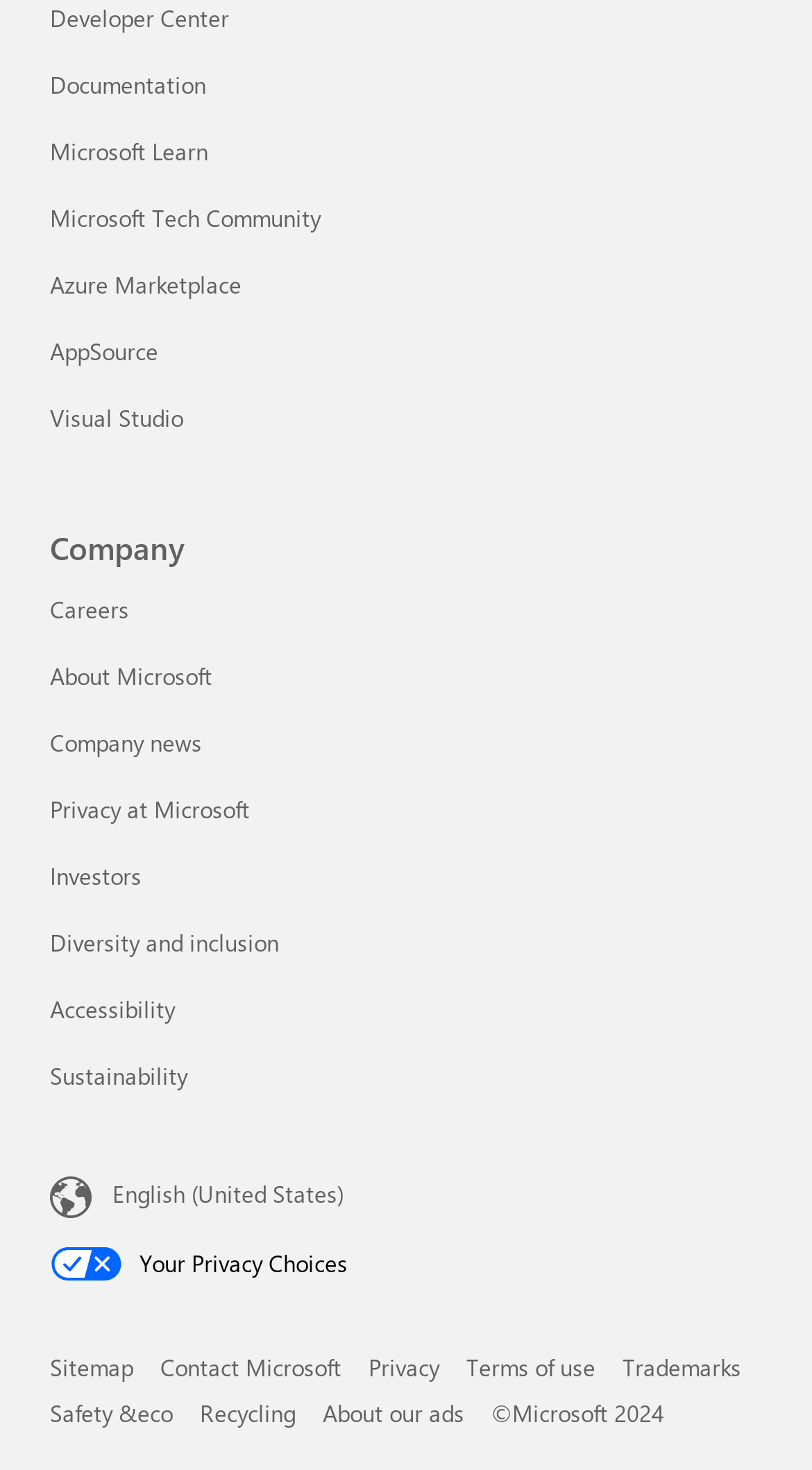Please identify the bounding box coordinates of the element I should click to complete this instruction: 'Check Privacy'. The coordinates should be given as four float numbers between 0 and 1, like this: [left, top, right, bottom].

[0.454, 0.919, 0.541, 0.941]